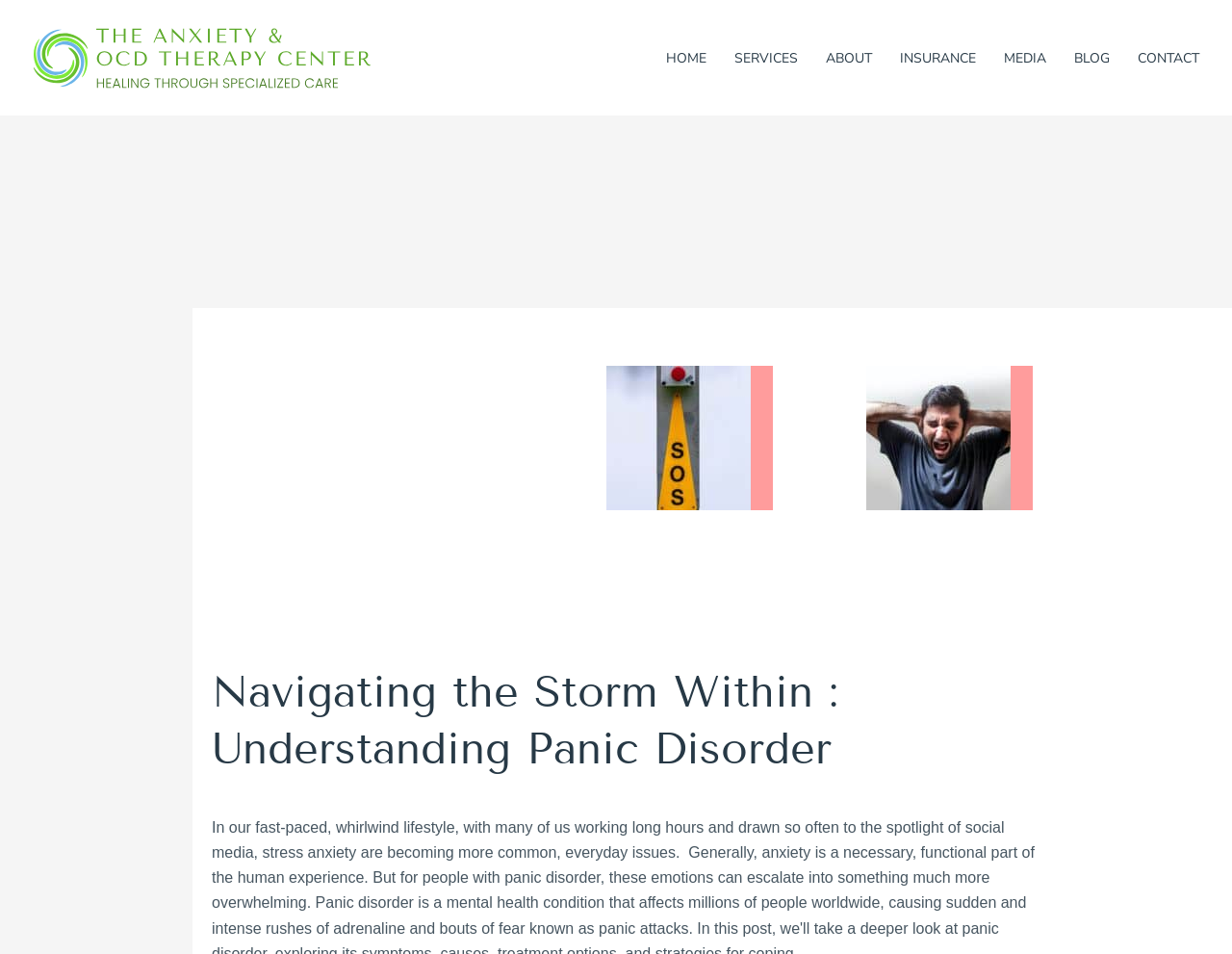Find and specify the bounding box coordinates that correspond to the clickable region for the instruction: "Click the HOME link".

[0.53, 0.037, 0.584, 0.084]